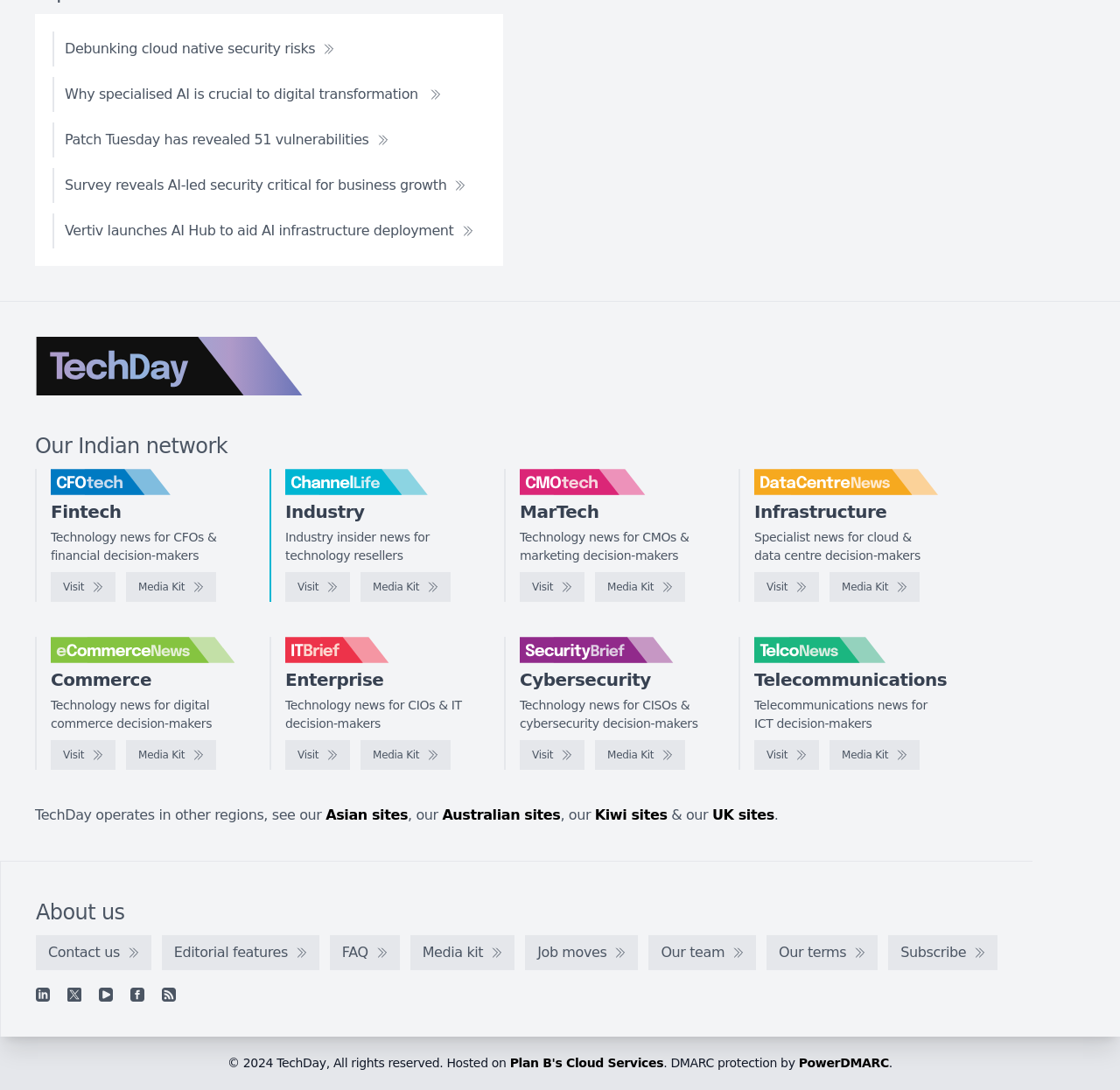Answer this question in one word or a short phrase: What is the theme of the news section with the 'Cybersecurity' label?

Cybersecurity news